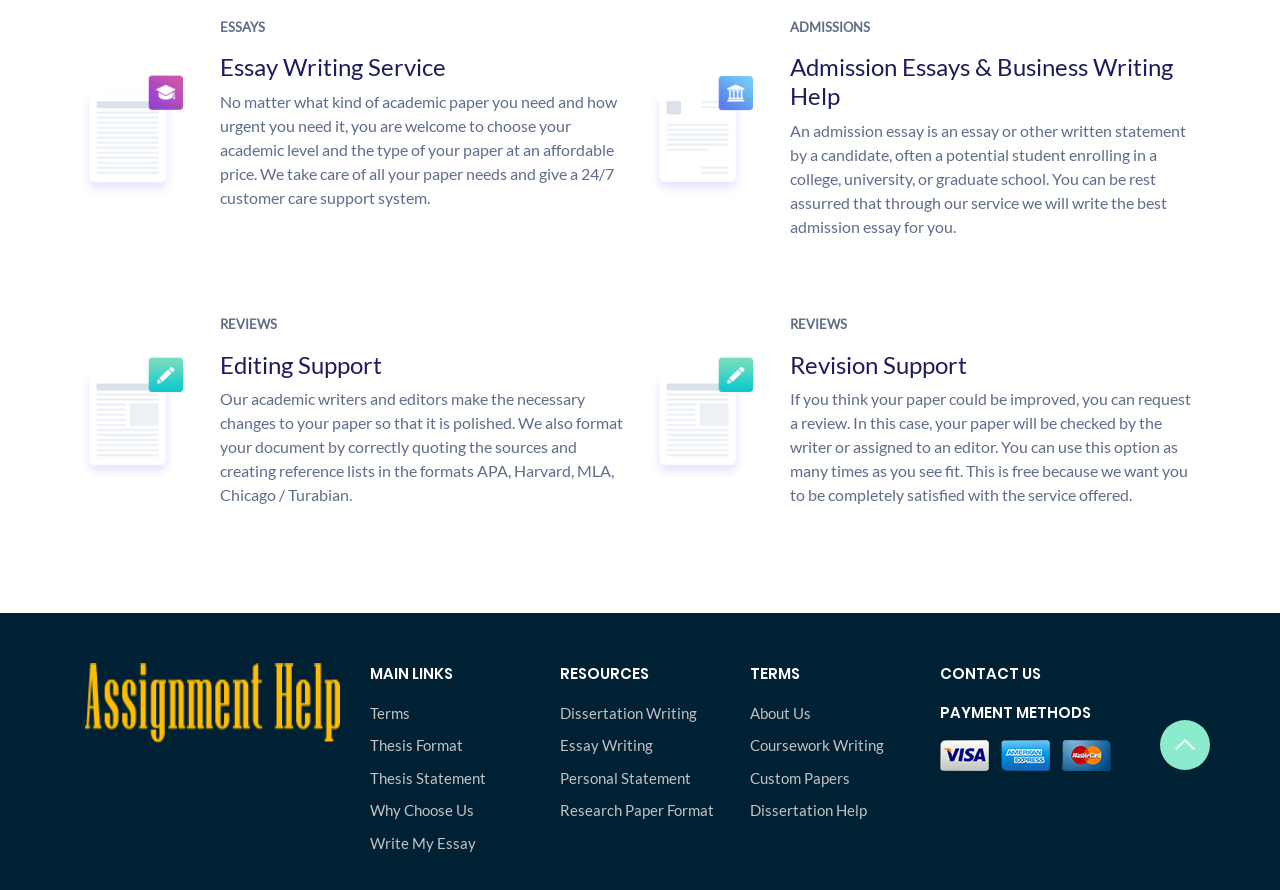Please find the bounding box for the UI component described as follows: "Custom Papers".

[0.586, 0.862, 0.711, 0.887]